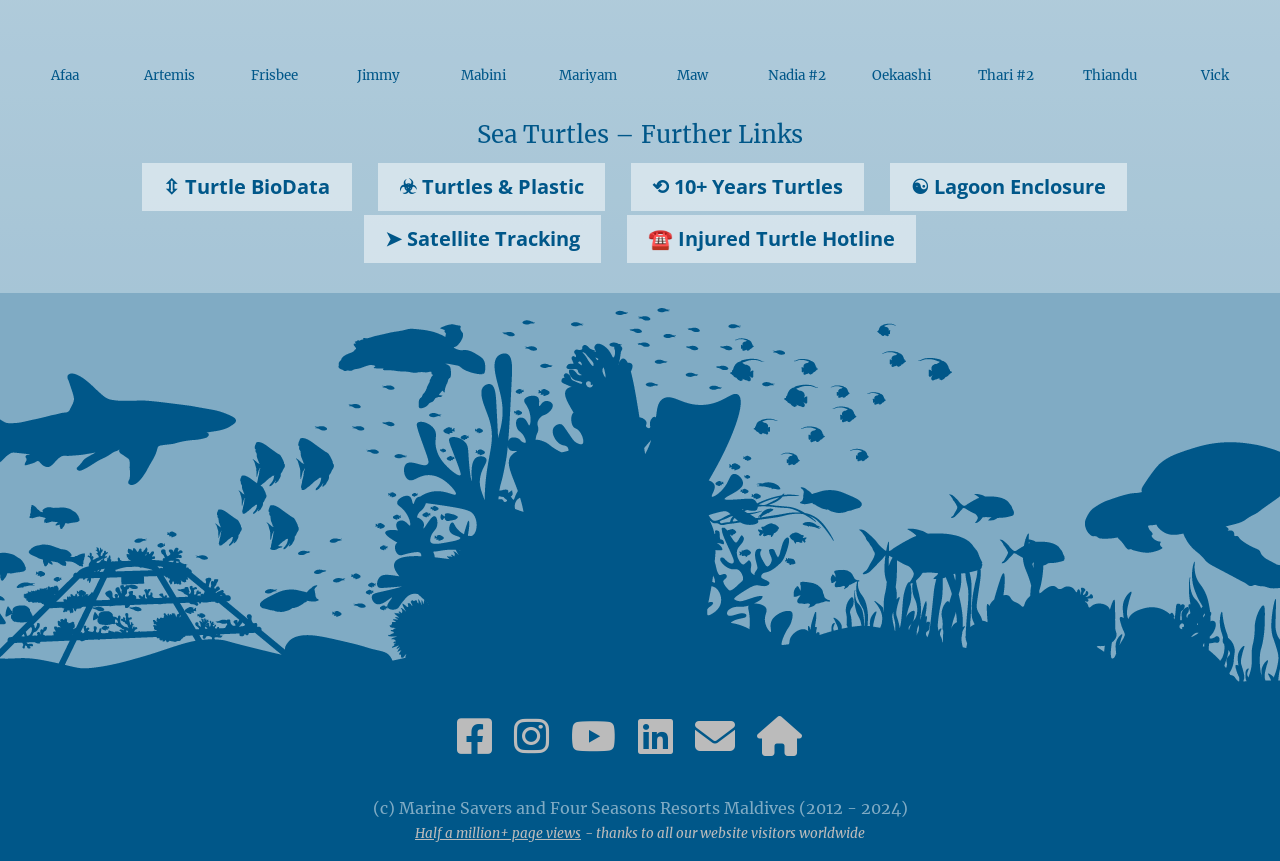Give the bounding box coordinates for this UI element: "Thiandu". The coordinates should be four float numbers between 0 and 1, arranged as [left, top, right, bottom].

[0.83, 0.051, 0.905, 0.109]